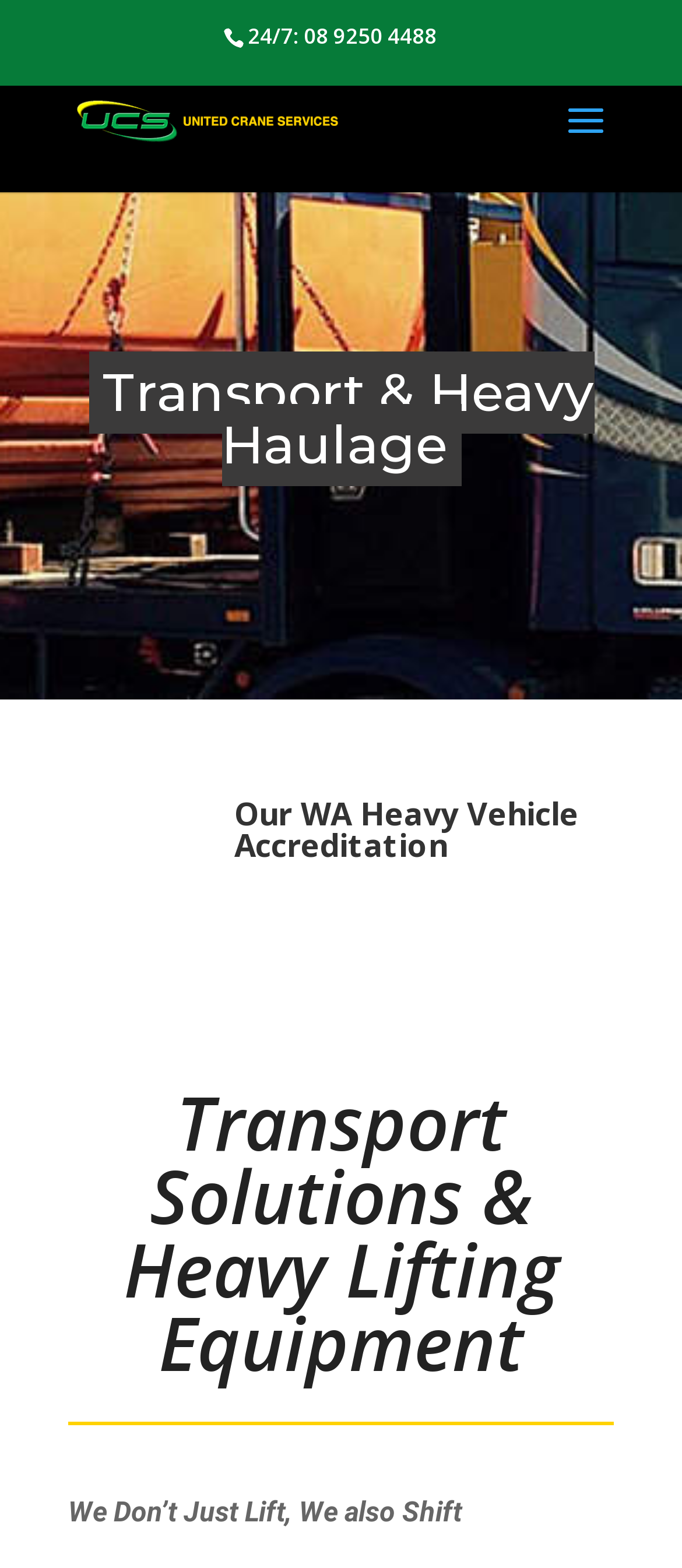Predict the bounding box coordinates for the UI element described as: "24/7: 08 9250 4488". The coordinates should be four float numbers between 0 and 1, presented as [left, top, right, bottom].

[0.363, 0.013, 0.64, 0.032]